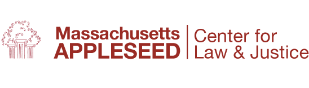What does the stylized apple tree symbolize?
Could you answer the question with a detailed and thorough explanation?

The stylized apple tree accompanying the name 'Massachusetts Appleseed' is a visual element that symbolizes growth, education, and the nurturing of community values, which aligns with the organization's mission to engage and educate the public on important legal issues.